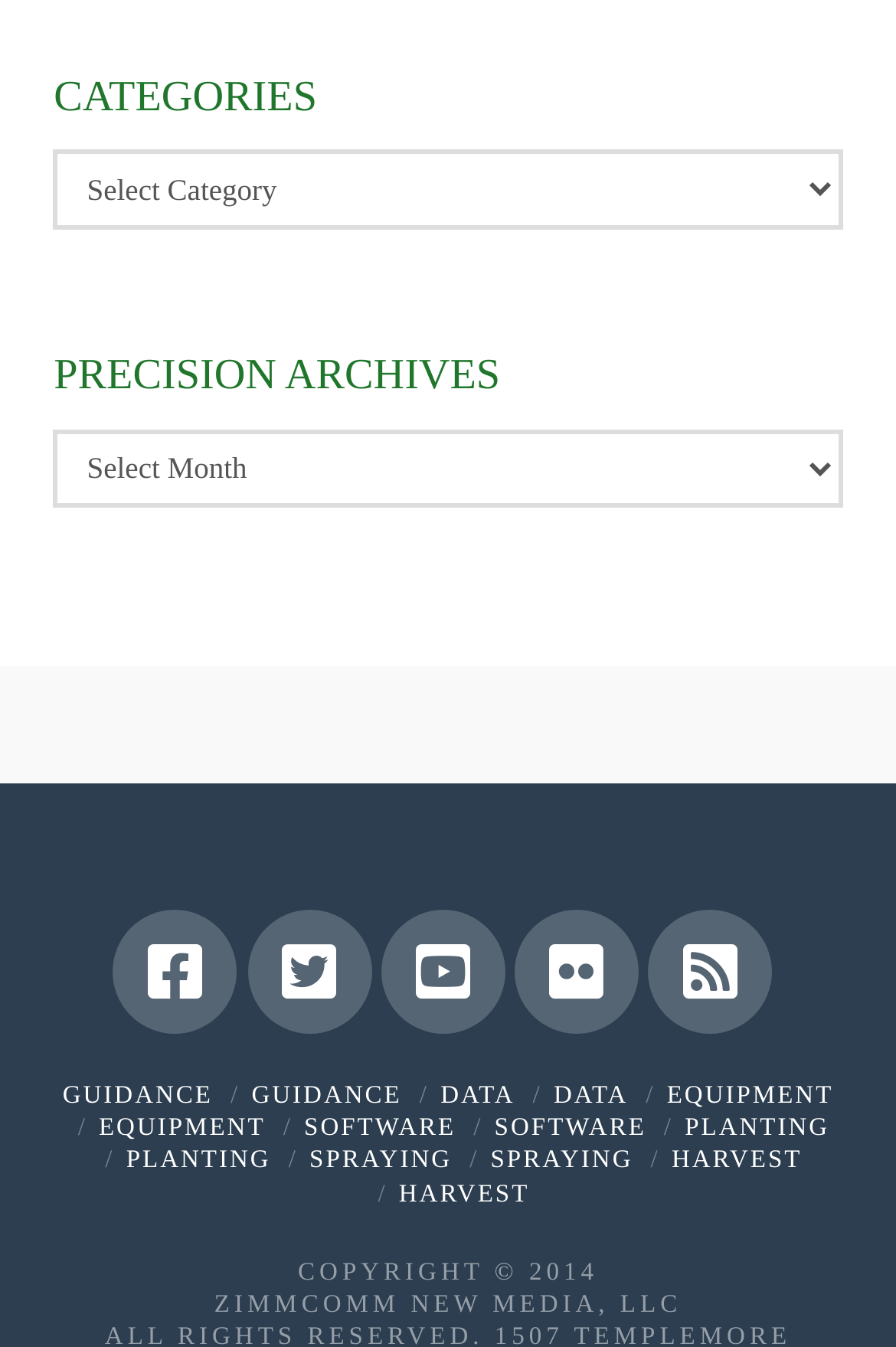Show the bounding box coordinates of the region that should be clicked to follow the instruction: "Choose Precision Archives."

[0.06, 0.318, 0.94, 0.377]